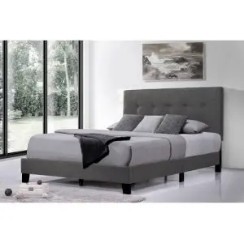Describe the image with as much detail as possible.

This image showcases a stylish upholstered platform bed frame, characterized by its modern design and sleek aesthetic. The bed features a softly padded headboard in a neutral gray fabric, enhancing the contemporary look. It is paired with matching bedding and decorative pillows, contributing to a cohesive and inviting appearance. 

In the background, large windows allow natural light to illuminate the room, while the minimalist decor, including a piece of art on the wall, adds to the overall tranquility of the space. The bed's sturdy legs create a slight elevation, emphasizing both functionality and elegance. This piece is ideal for anyone looking to elevate their bedroom decor with a chic and comfortable centerpiece.